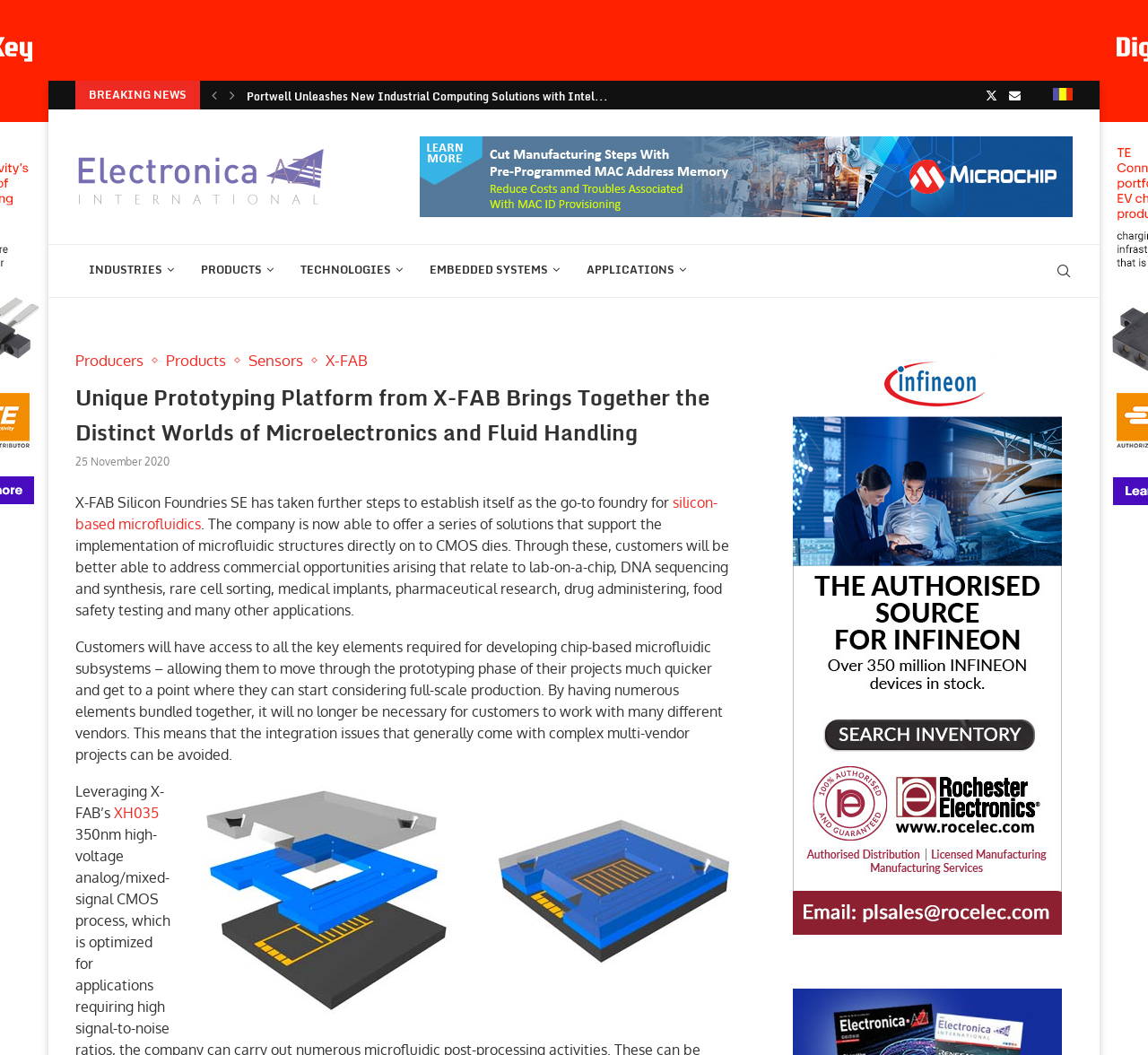Please provide a short answer using a single word or phrase for the question:
What is the company mentioned in the article?

X-FAB